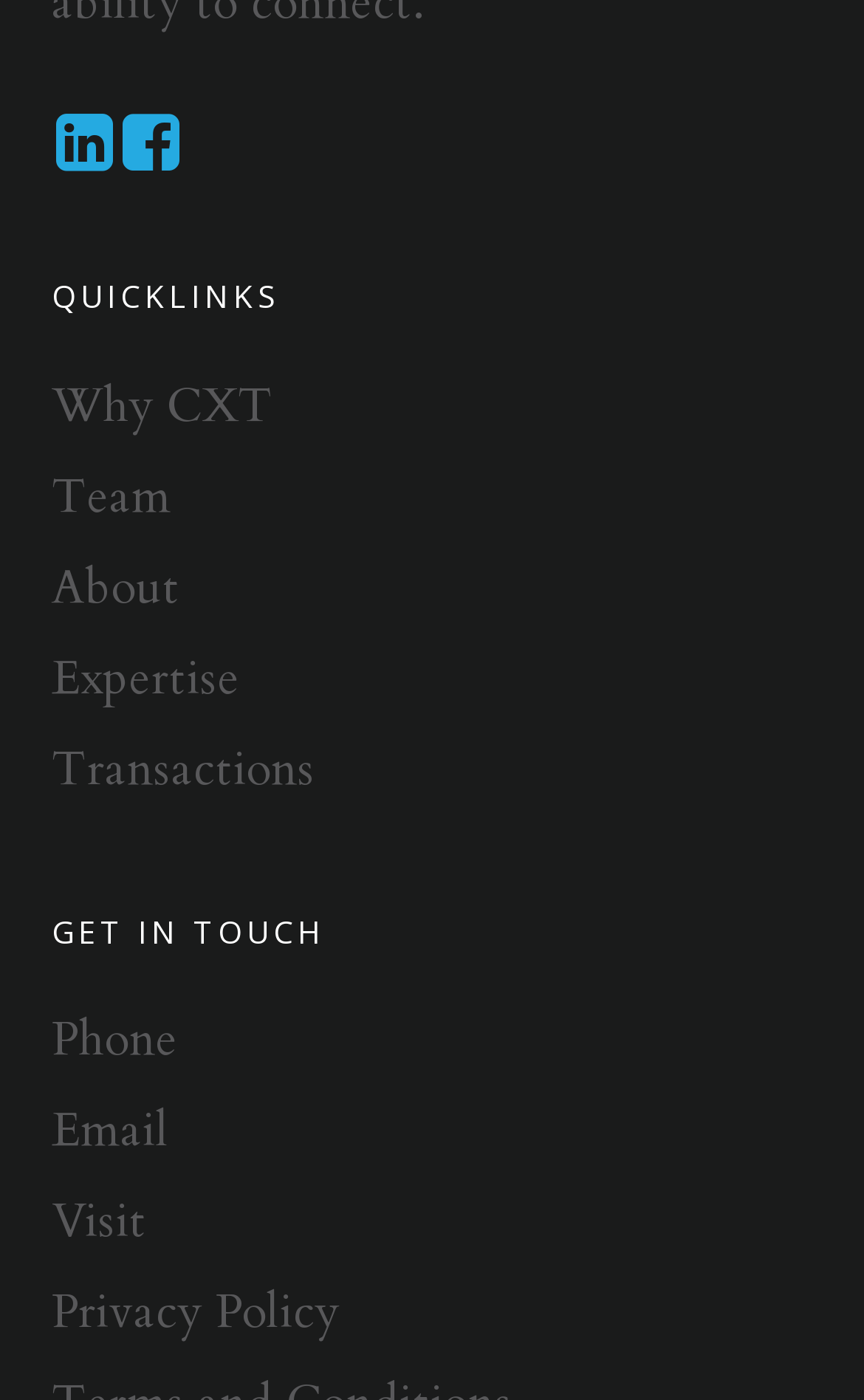Identify the bounding box coordinates for the UI element described by the following text: "Team". Provide the coordinates as four float numbers between 0 and 1, in the format [left, top, right, bottom].

[0.06, 0.331, 0.198, 0.377]